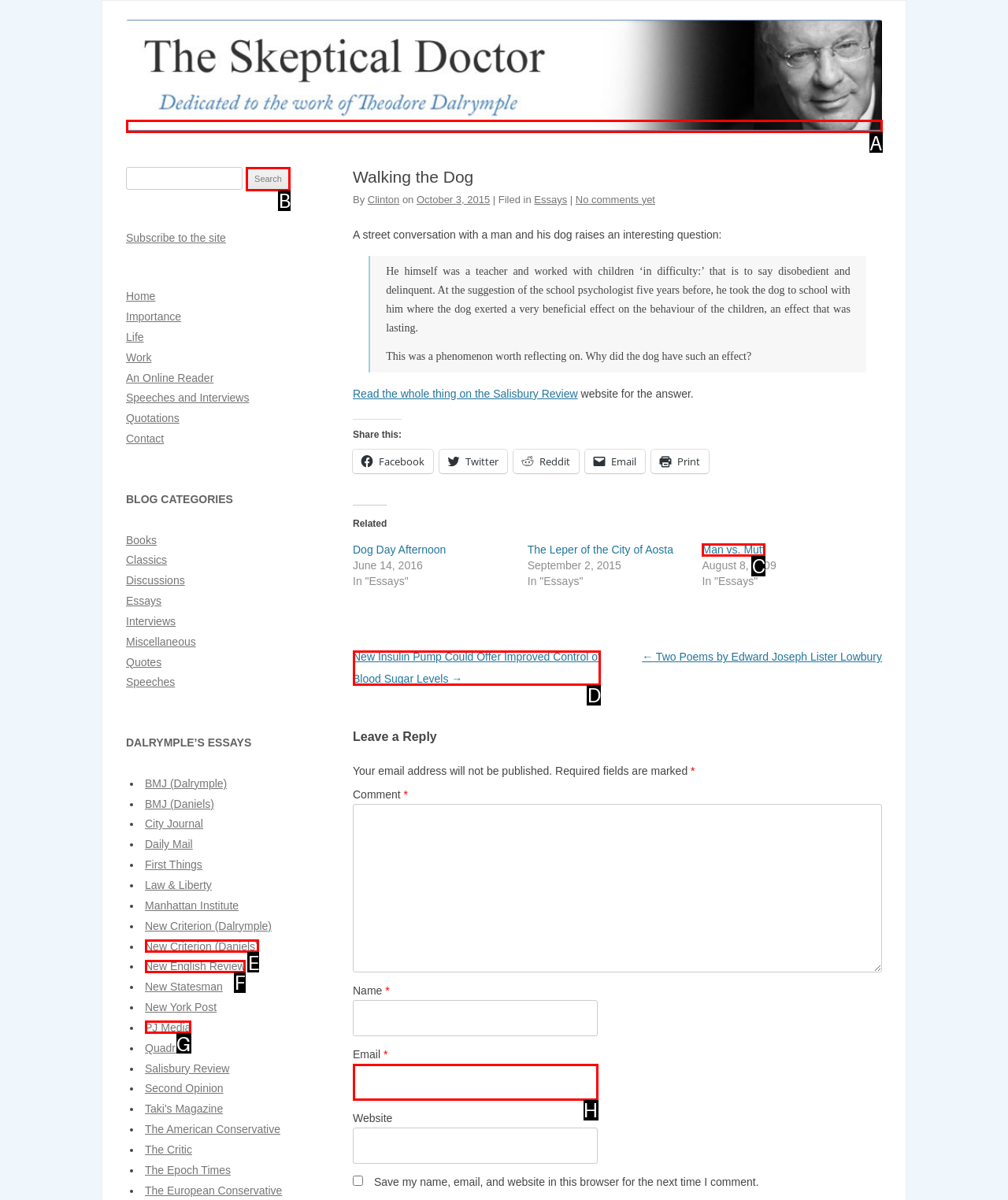Identify the letter of the option that best matches the following description: parent_node: Email * aria-describedby="email-notes" name="email". Respond with the letter directly.

H